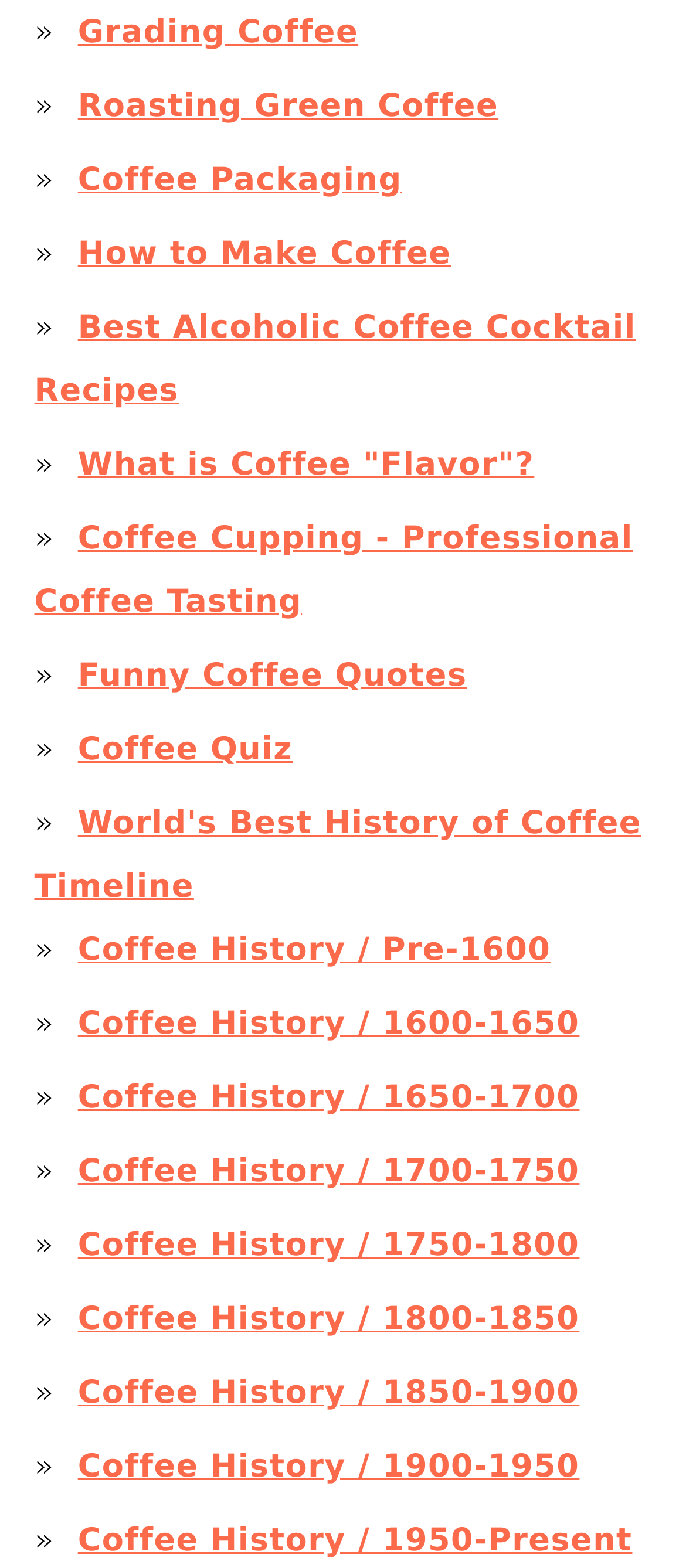What is the last link on the webpage?
Observe the image and answer the question with a one-word or short phrase response.

Coffee History / 1950-Present